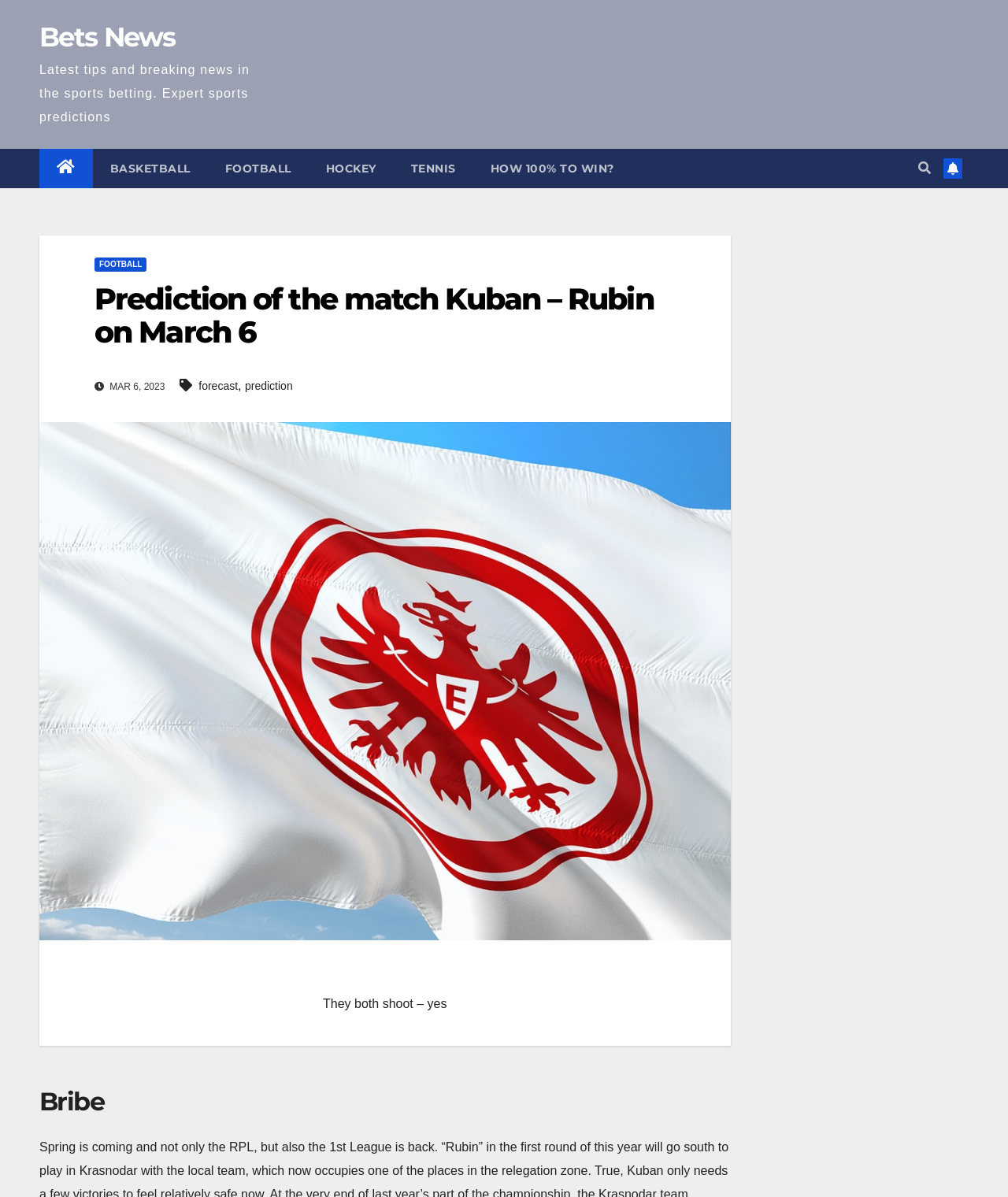Determine the bounding box coordinates for the UI element matching this description: "Bets News".

[0.039, 0.017, 0.174, 0.045]